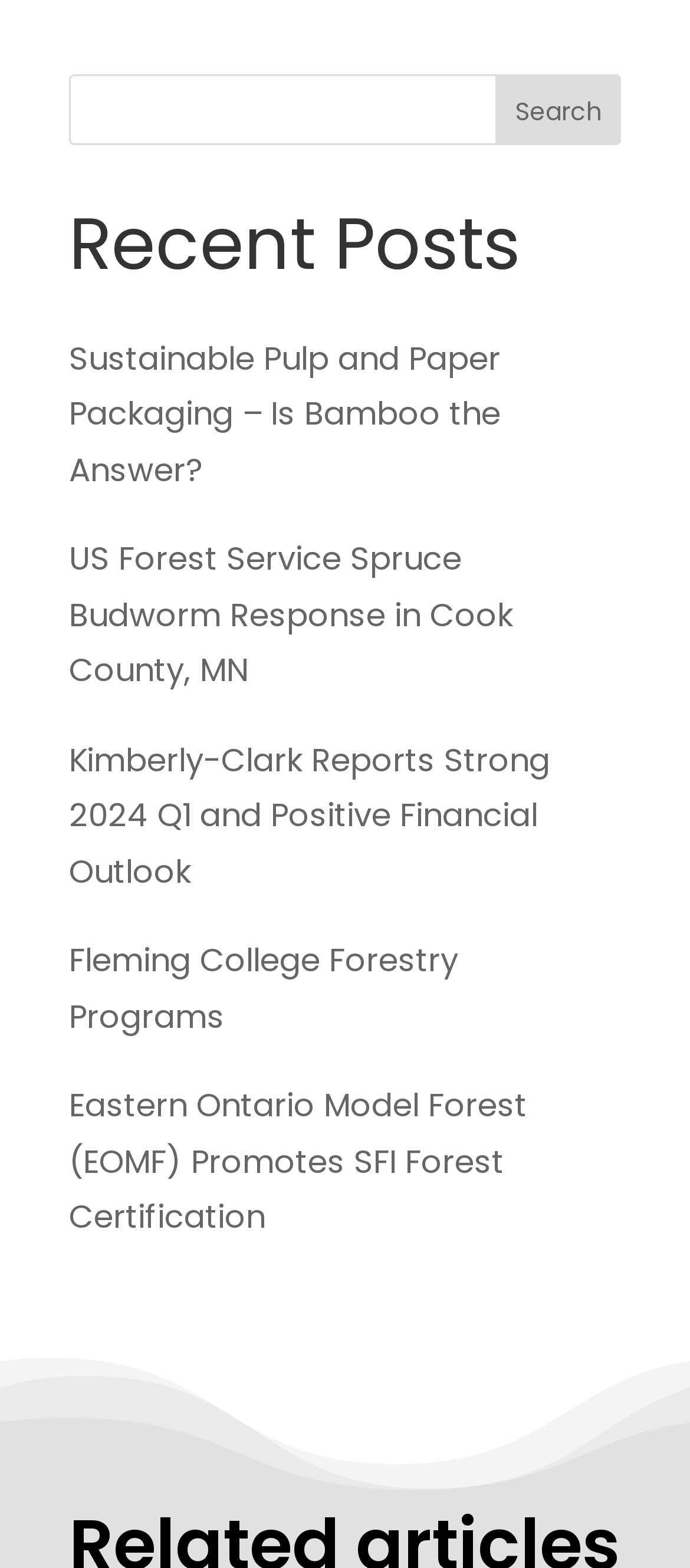What is the theme of the posts?
Using the image as a reference, give an elaborate response to the question.

The titles of the recent posts, such as 'Sustainable Pulp and Paper Packaging', 'US Forest Service Spruce Budworm Response', and 'Fleming College Forestry Programs', suggest that the theme of the posts is related to environmental and forestry issues, including sustainability, conservation, and education.